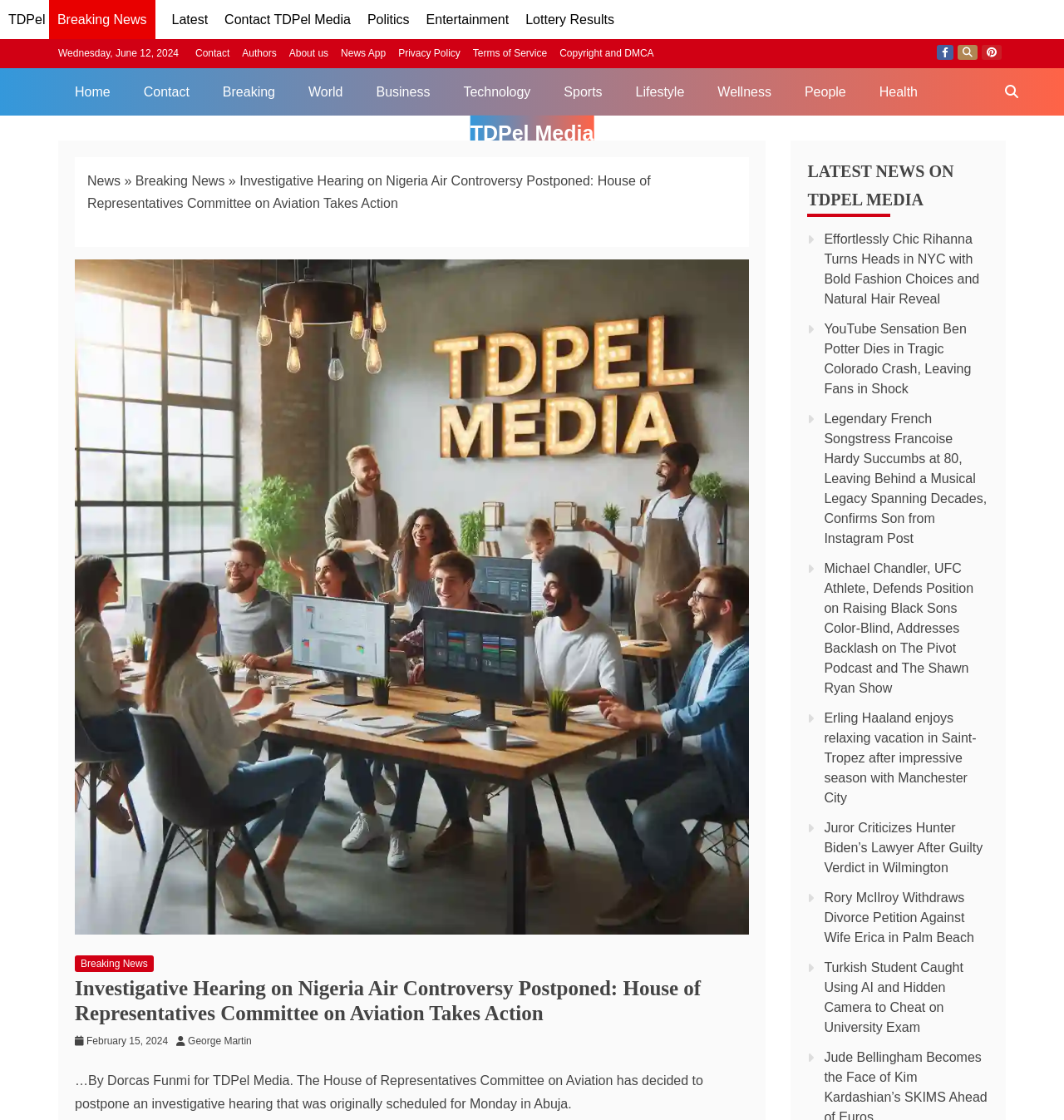Locate the bounding box coordinates of the element that should be clicked to execute the following instruction: "Read the latest news on TDPel Media".

[0.759, 0.14, 0.93, 0.194]